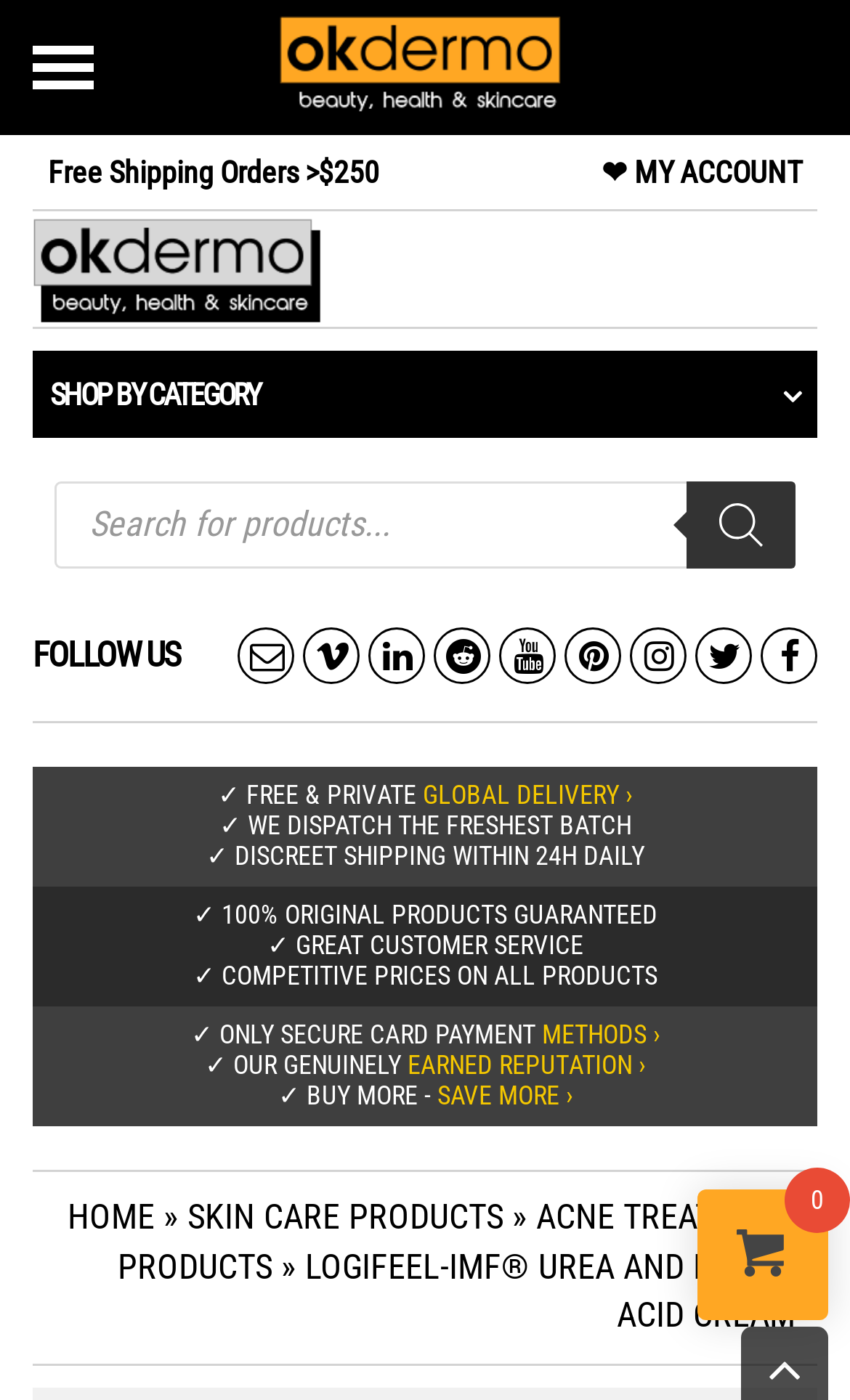Please find the bounding box coordinates of the element's region to be clicked to carry out this instruction: "Go to my account".

[0.708, 0.11, 0.944, 0.135]